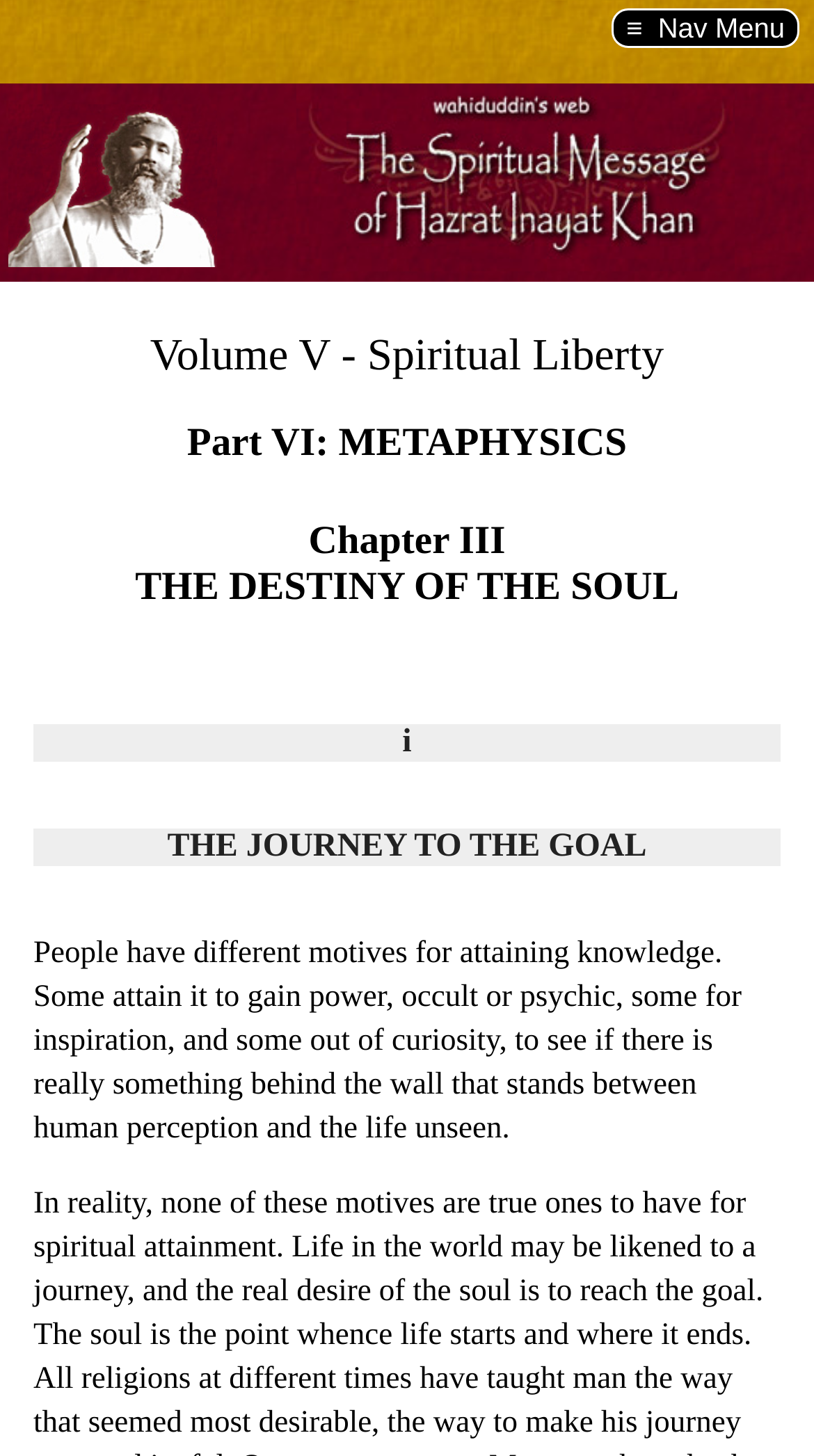Determine the bounding box of the UI component based on this description: "≡ Nav Menu". The bounding box coordinates should be four float values between 0 and 1, i.e., [left, top, right, bottom].

[0.751, 0.006, 0.982, 0.033]